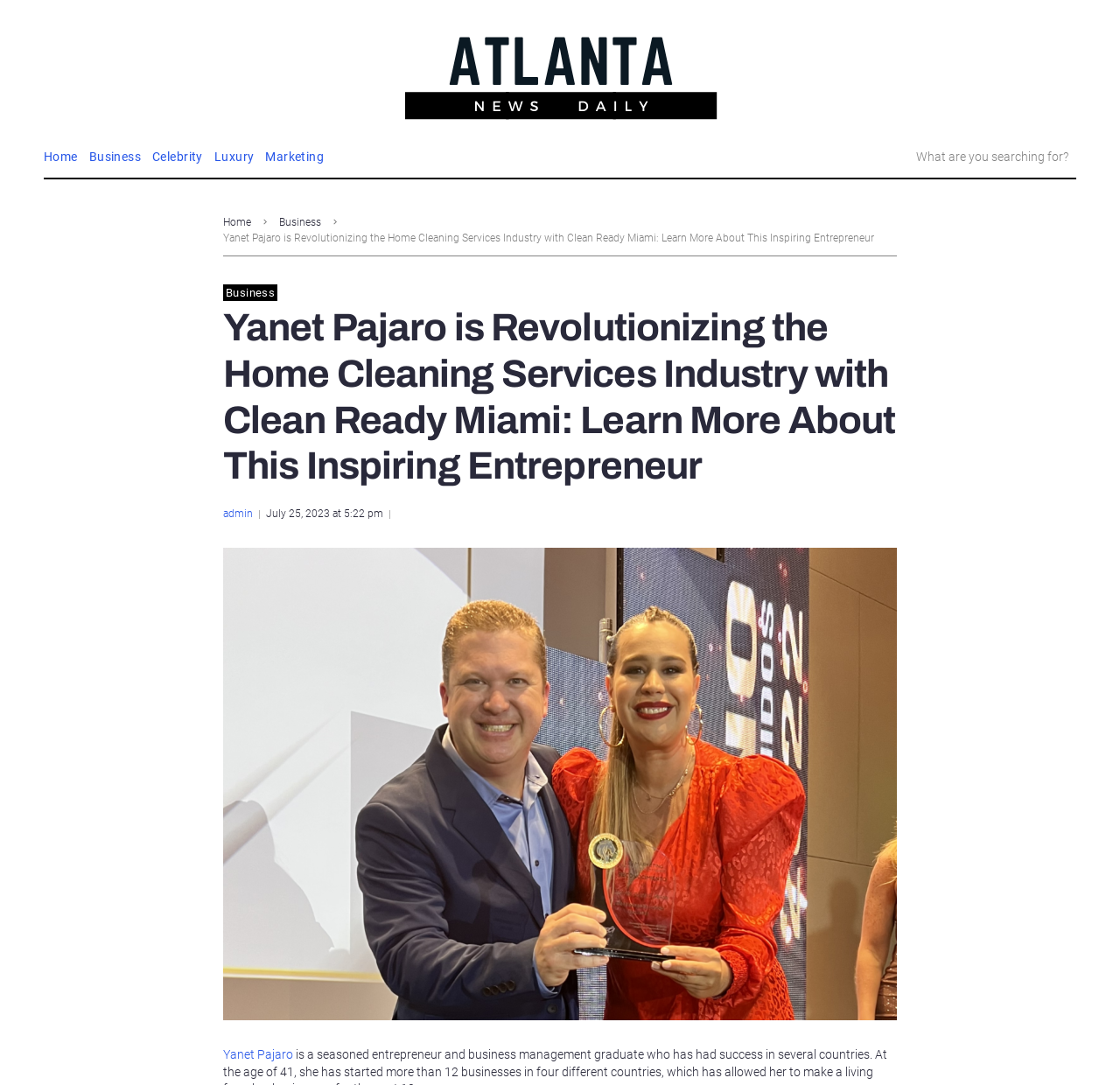Please determine the bounding box coordinates of the section I need to click to accomplish this instruction: "View the Business category".

[0.079, 0.136, 0.126, 0.153]